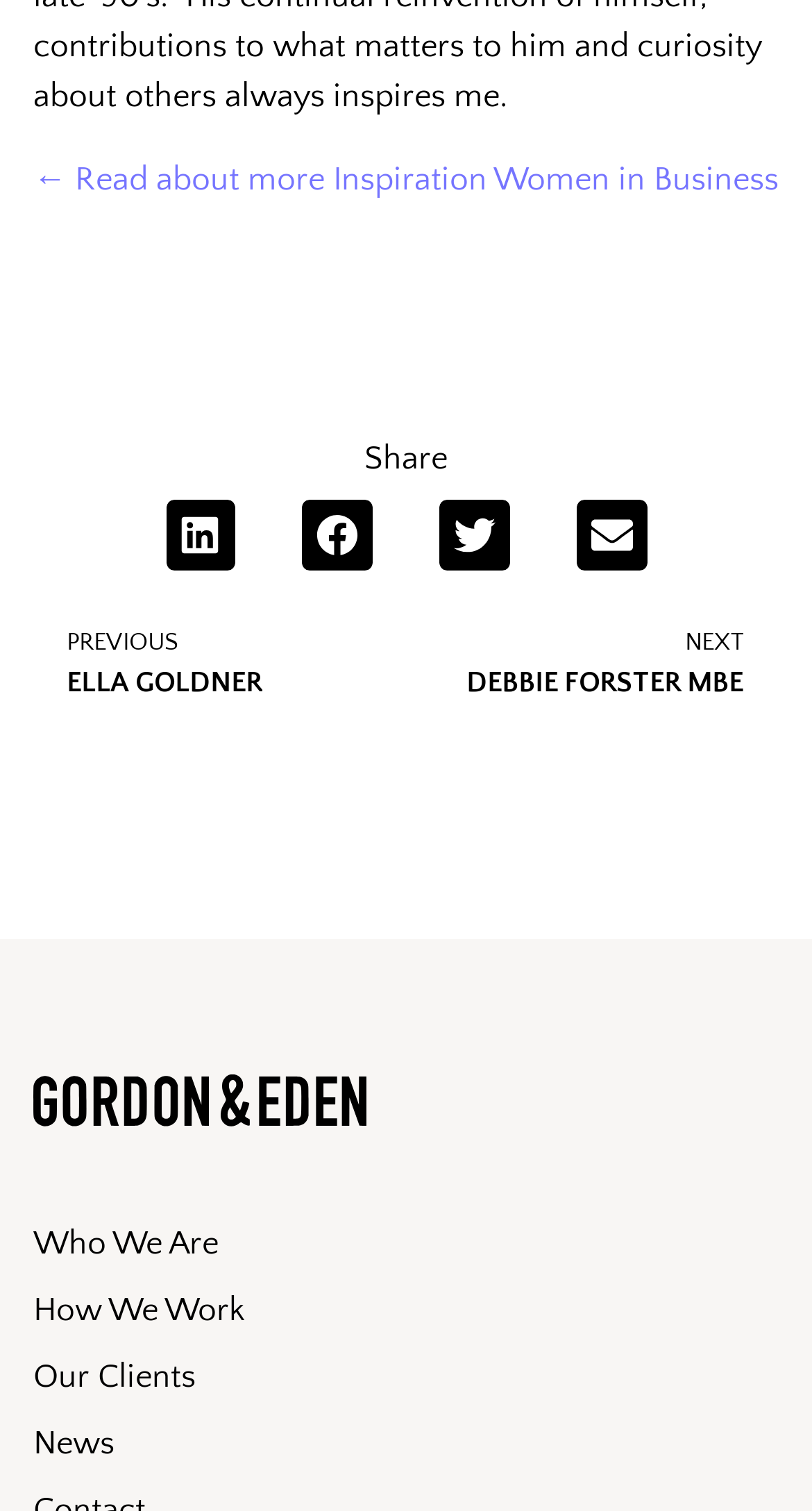Please provide a comprehensive response to the question below by analyzing the image: 
What is the function of the 'Prev' and 'Next' links?

The 'Prev' and 'Next' links are used to navigate to the previous and next pages or content, respectively. This is inferred from the text 'PREVIOUS ELLA GOLDNER' and 'NEXT DEBBIE FORSTER MBE' on these links, suggesting that they are used to navigate through a series of content.